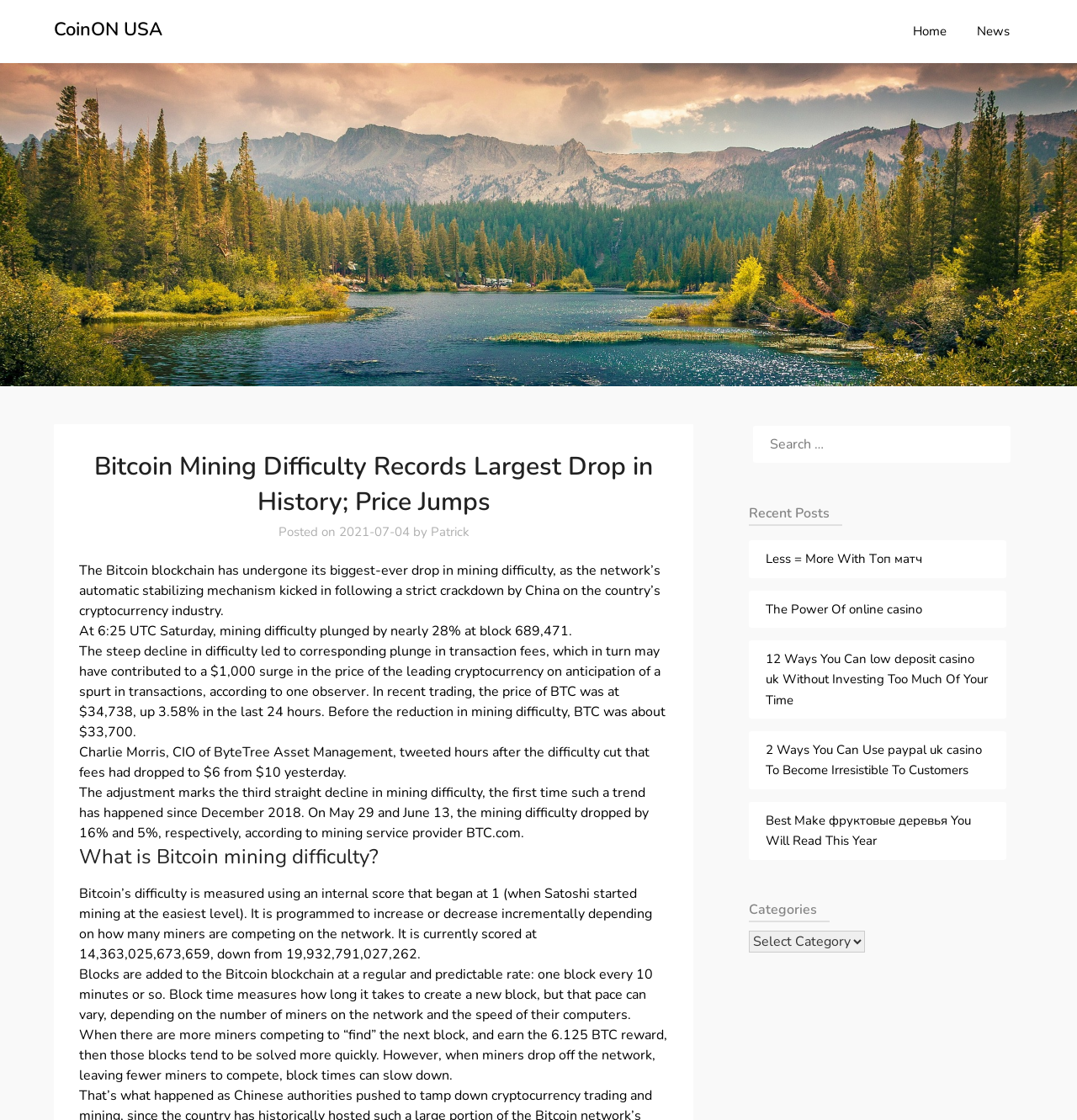What is the purpose of the search box?
Please use the visual content to give a single word or phrase answer.

To search for articles